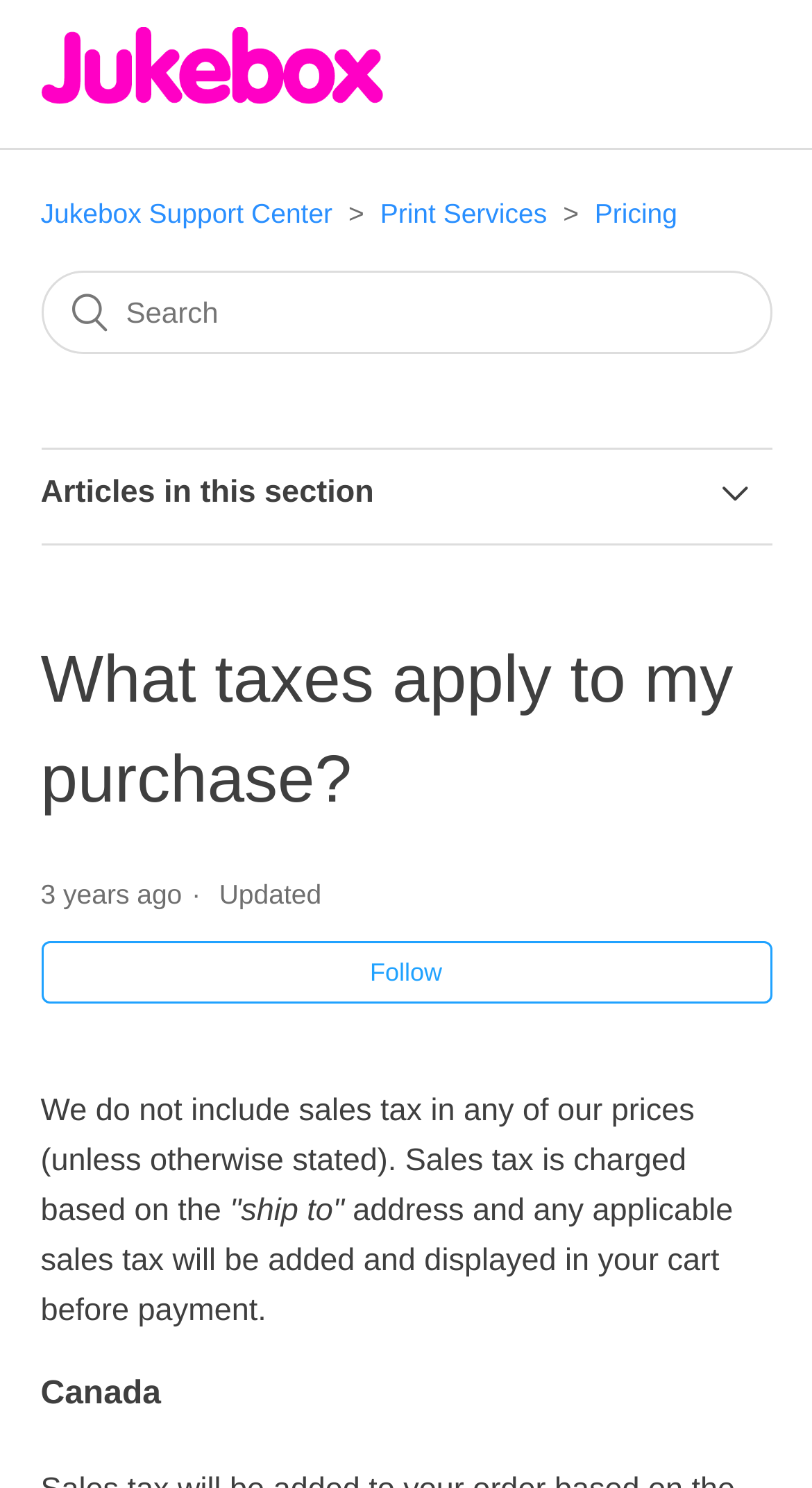Find the coordinates for the bounding box of the element with this description: "Do you offer Price Matching?".

[0.05, 0.651, 0.95, 0.711]